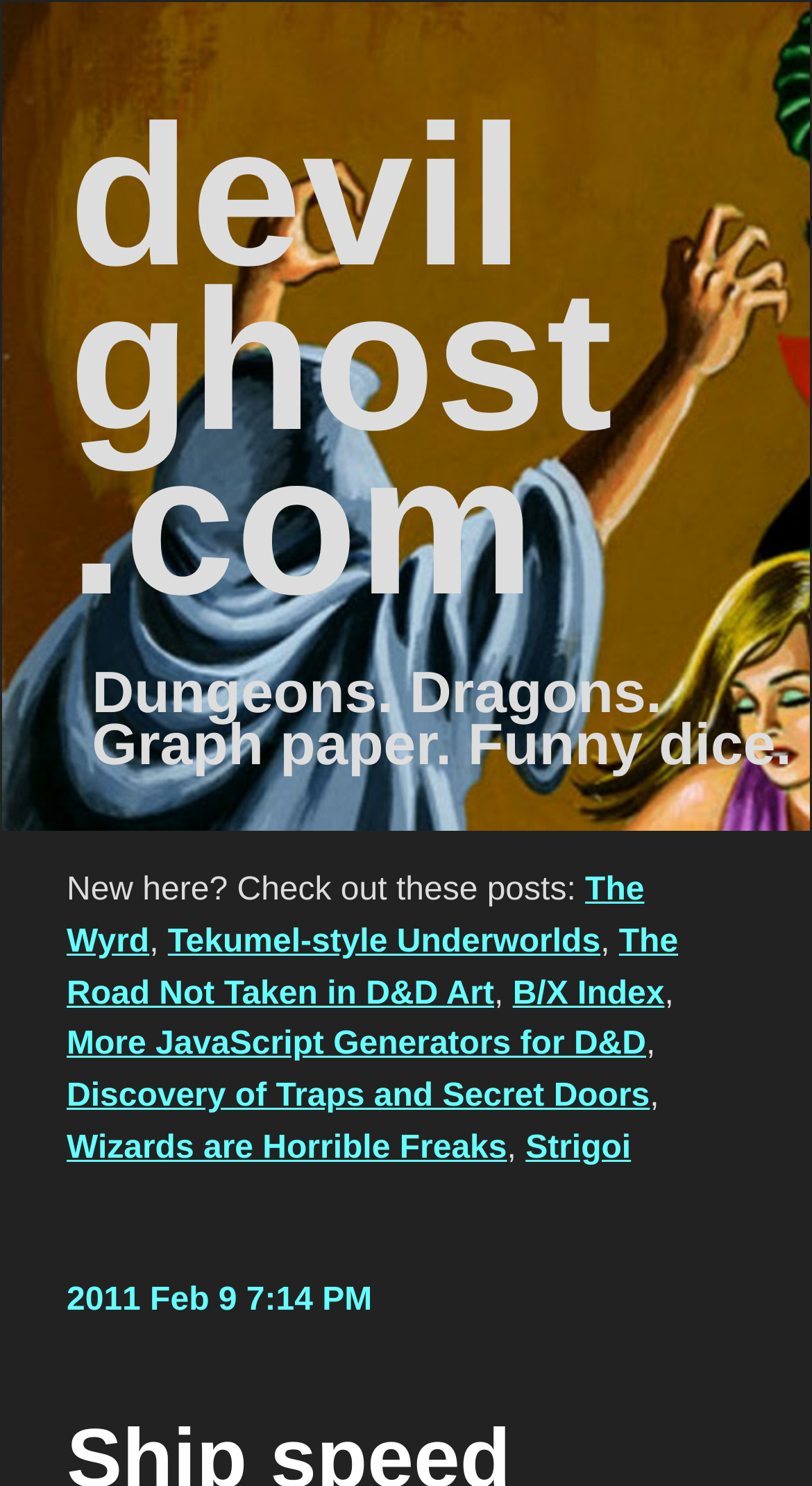Please identify the bounding box coordinates of the element on the webpage that should be clicked to follow this instruction: "view Strigoi page". The bounding box coordinates should be given as four float numbers between 0 and 1, formatted as [left, top, right, bottom].

[0.647, 0.761, 0.777, 0.785]